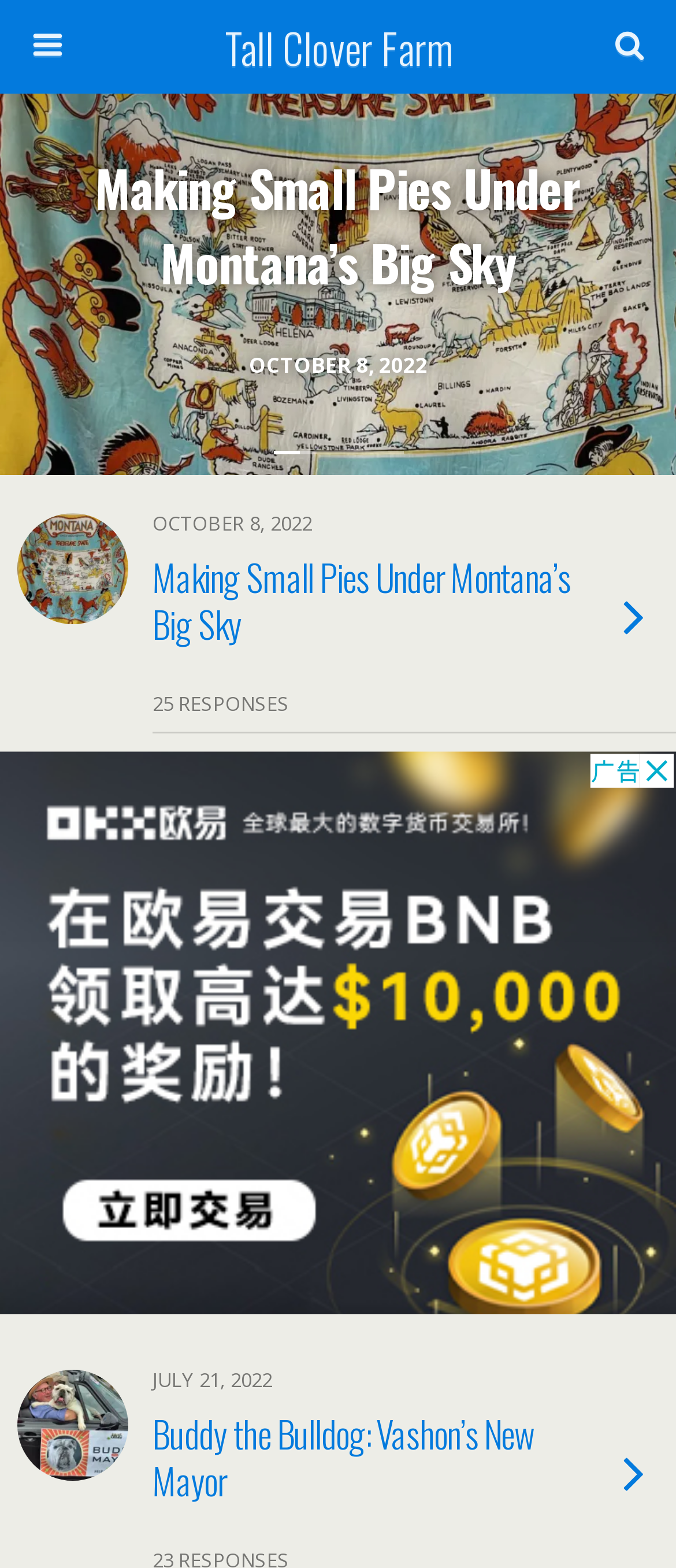Locate and provide the bounding box coordinates for the HTML element that matches this description: "name="submit" value="Search"".

[0.764, 0.065, 0.949, 0.095]